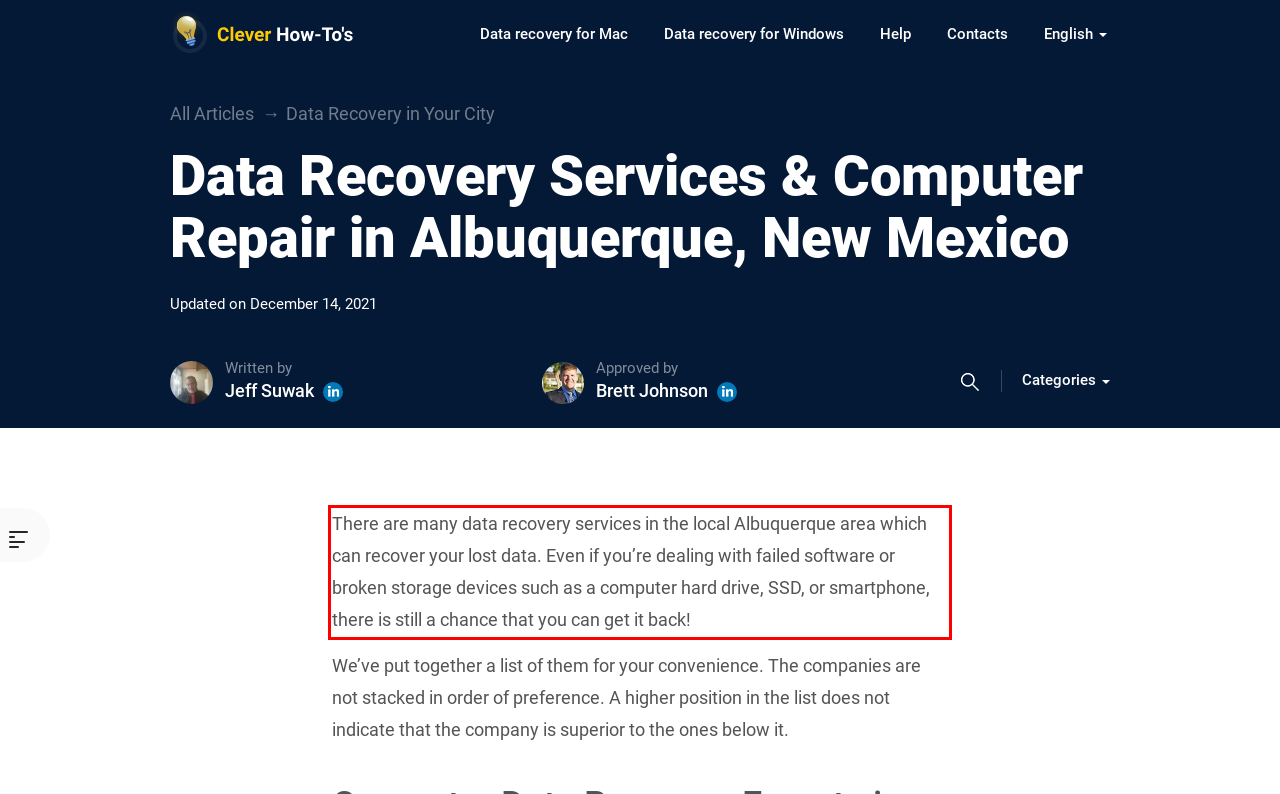Analyze the red bounding box in the provided webpage screenshot and generate the text content contained within.

There are many data recovery services in the local Albuquerque area which can recover your lost data. Even if you’re dealing with failed software or broken storage devices such as a computer hard drive, SSD, or smartphone, there is still a chance that you can get it back!